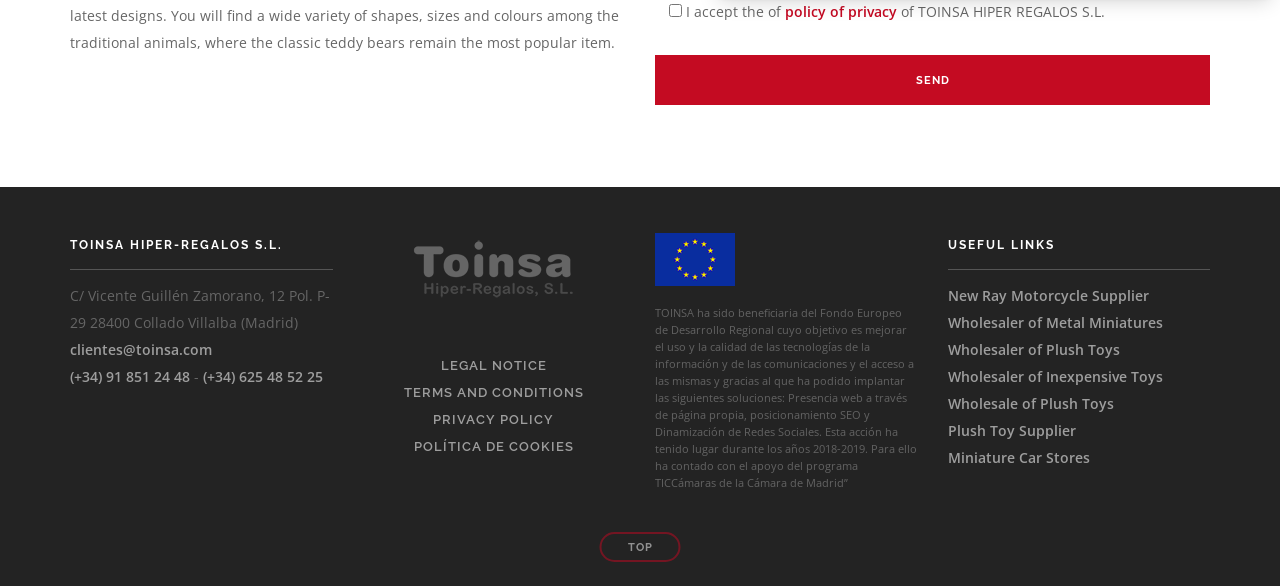Please locate the bounding box coordinates of the element that needs to be clicked to achieve the following instruction: "View the terms and conditions". The coordinates should be four float numbers between 0 and 1, i.e., [left, top, right, bottom].

[0.315, 0.657, 0.456, 0.683]